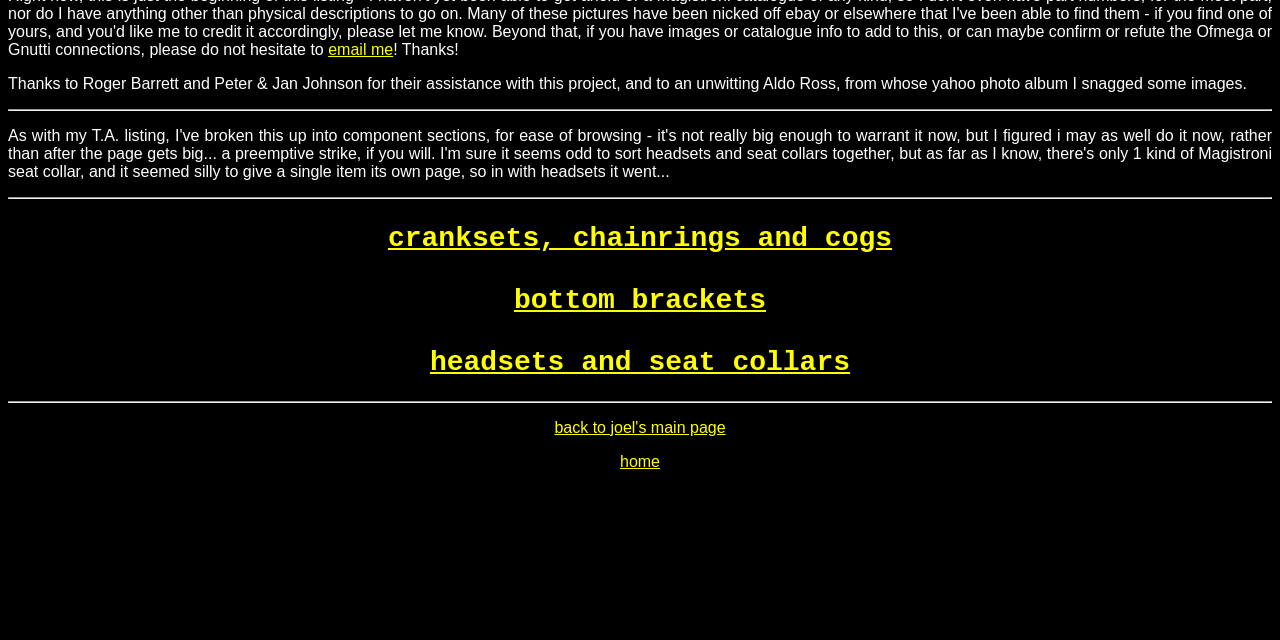Given the description of a UI element: "headsets and seat collars", identify the bounding box coordinates of the matching element in the webpage screenshot.

[0.336, 0.542, 0.664, 0.59]